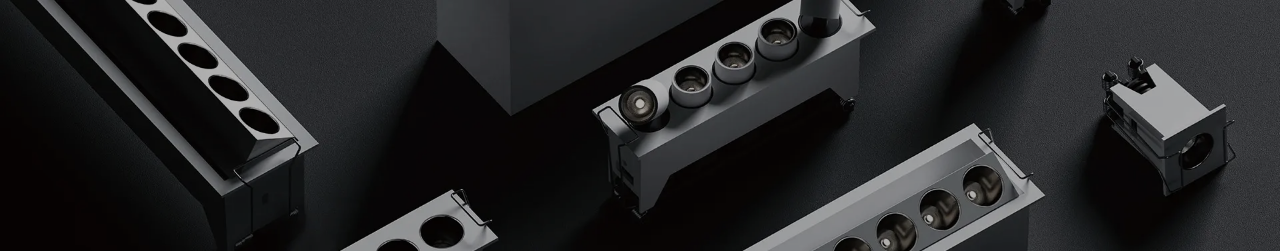What is the purpose of the downlights?
Refer to the image and provide a concise answer in one word or phrase.

Lighting solutions